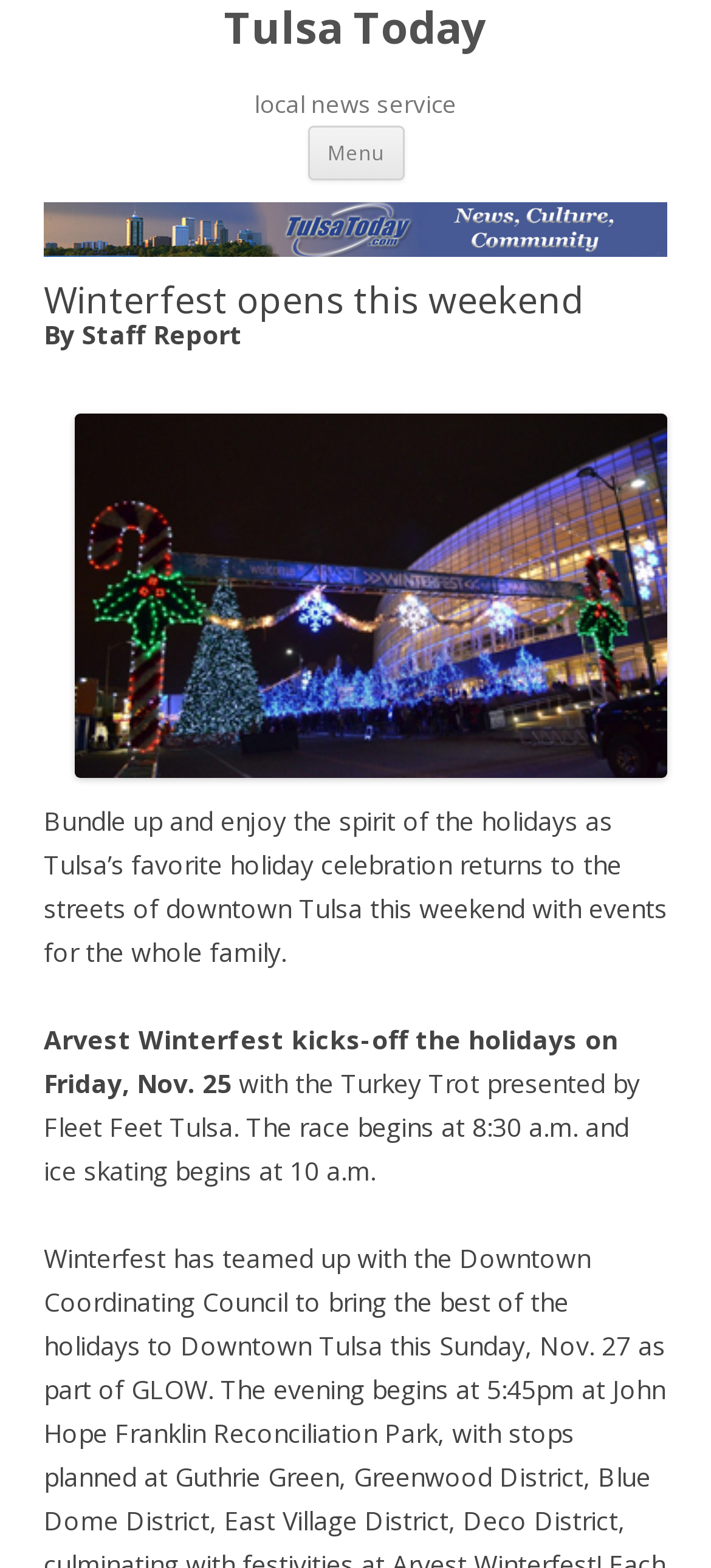Give the bounding box coordinates for the element described by: "Tulsa Today".

[0.315, 0.0, 0.685, 0.036]